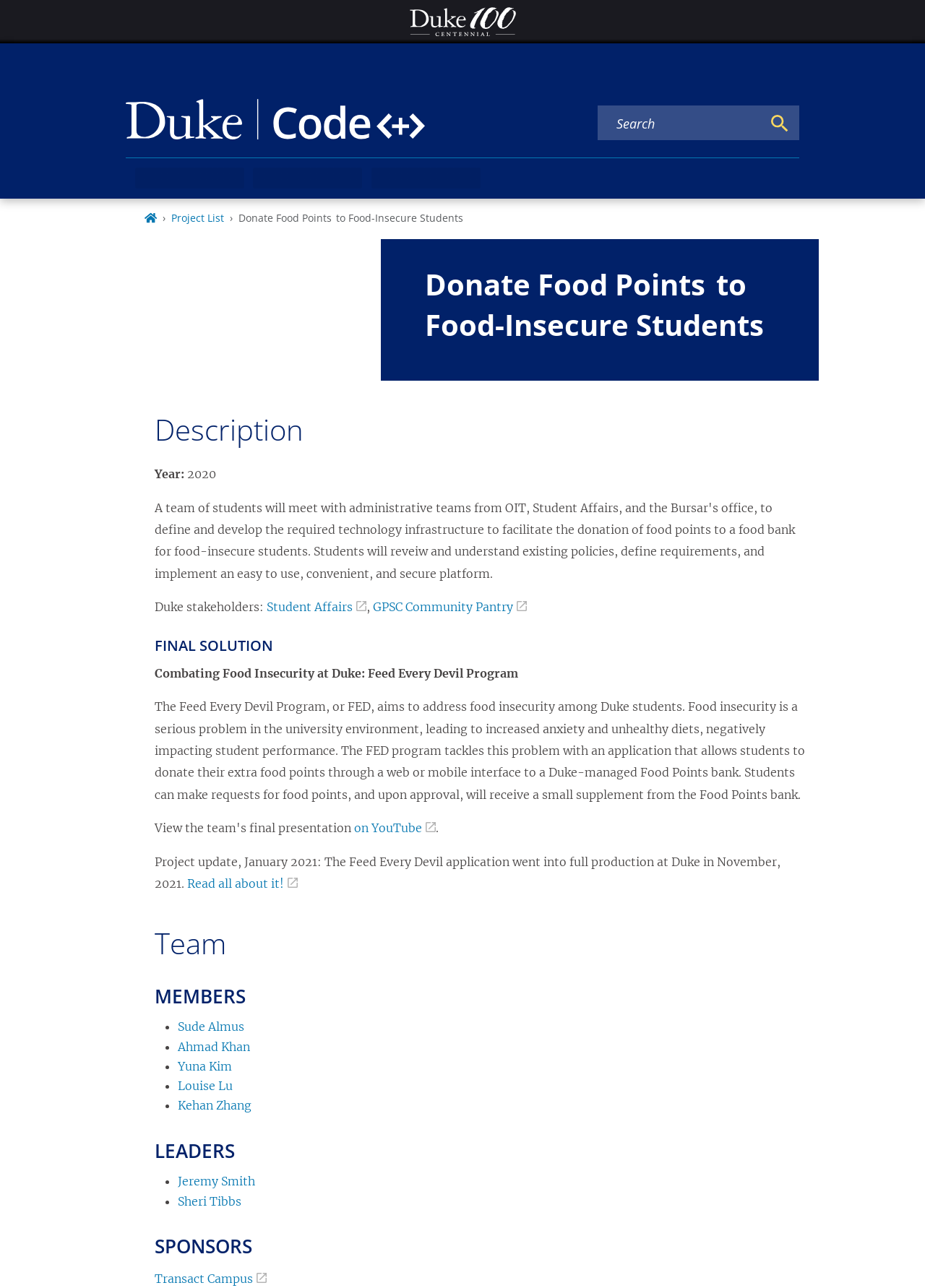Respond to the following query with just one word or a short phrase: 
What is the purpose of the Feed Every Devil Program?

To address food insecurity among Duke students